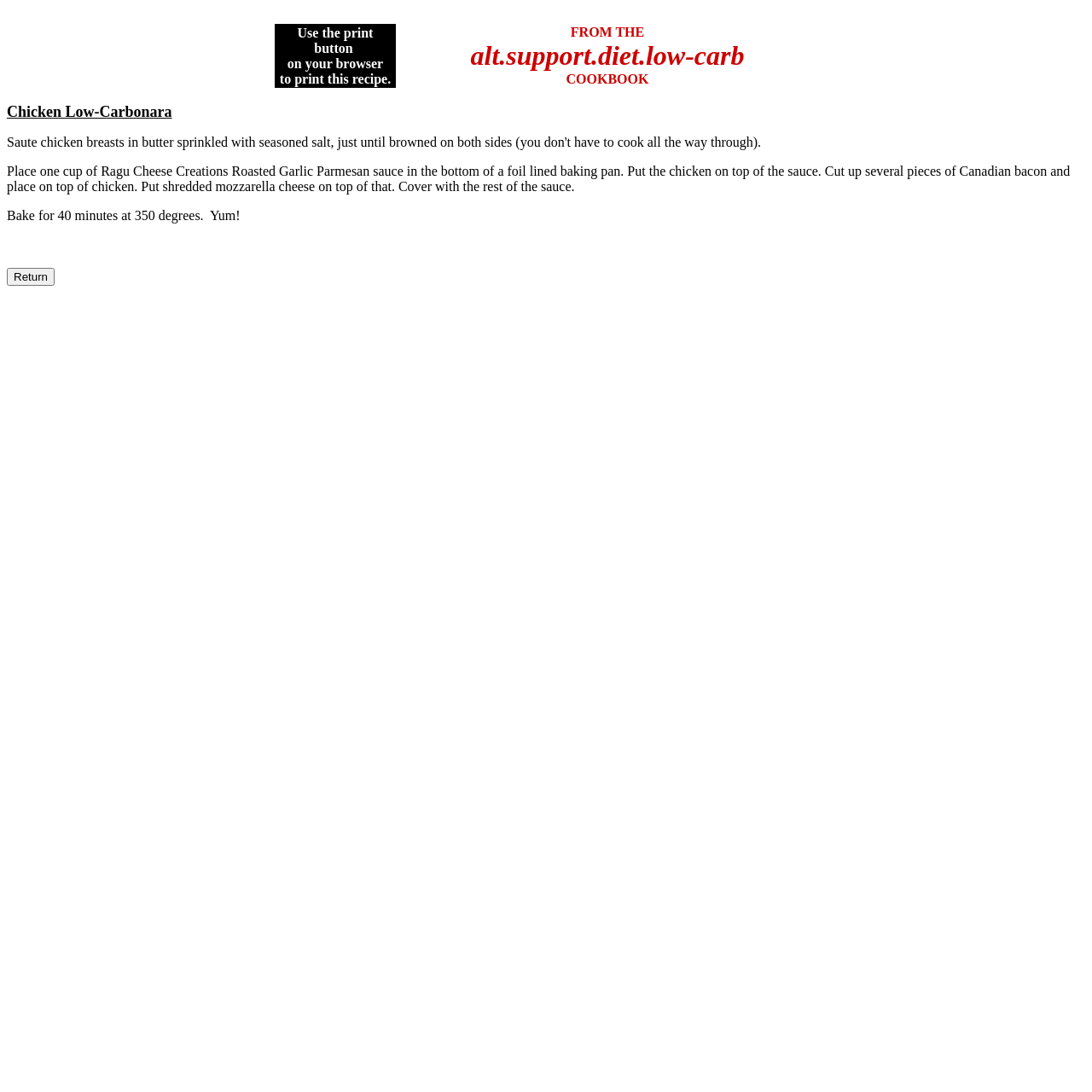From the webpage screenshot, predict the bounding box of the UI element that matches this description: "Home".

None